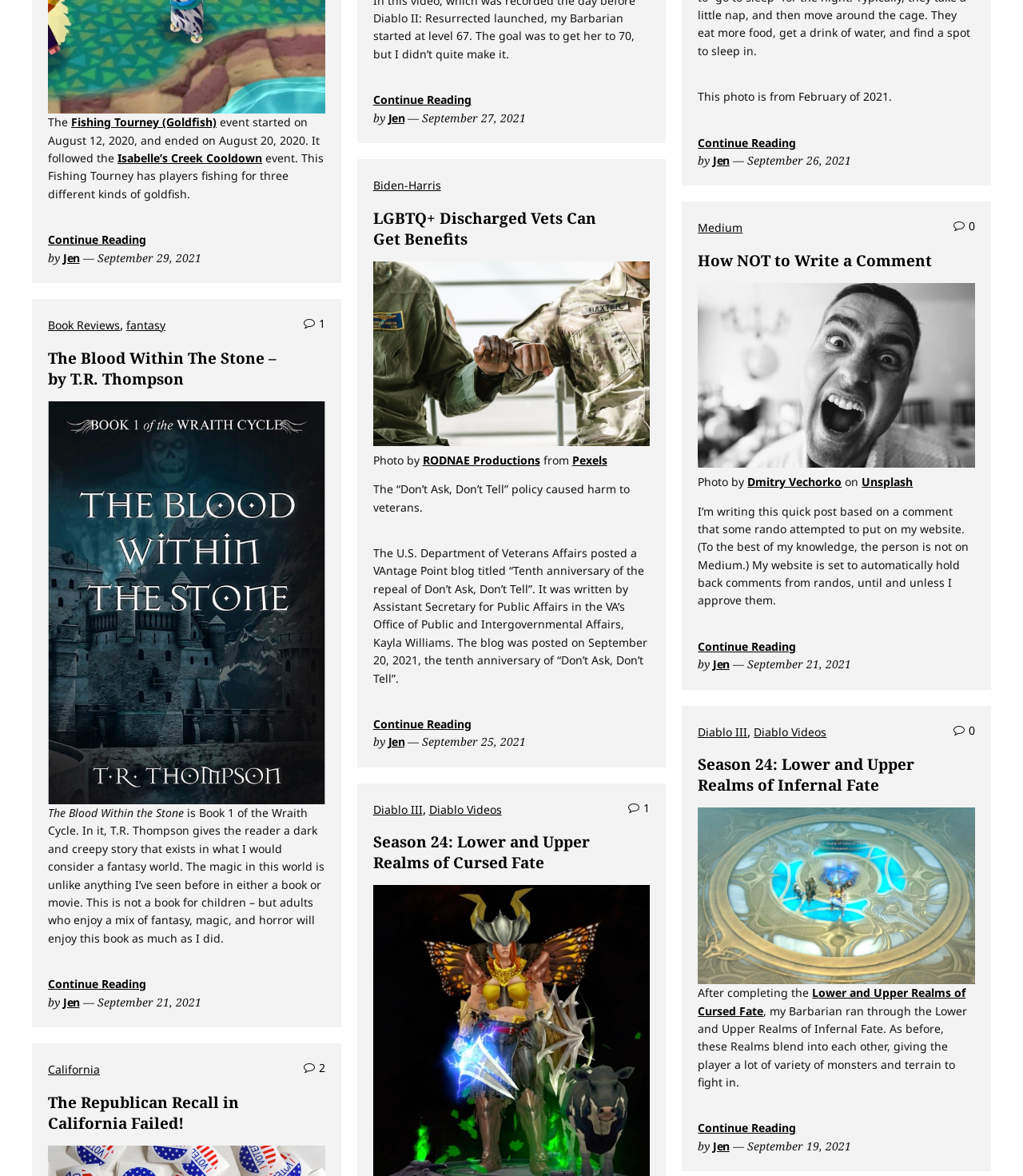Using the element description: "Continue Reading “Pinky is Disappointed”", determine the bounding box coordinates for the specified UI element. The coordinates should be four float numbers between 0 and 1, [left, top, right, bottom].

[0.682, 0.115, 0.778, 0.128]